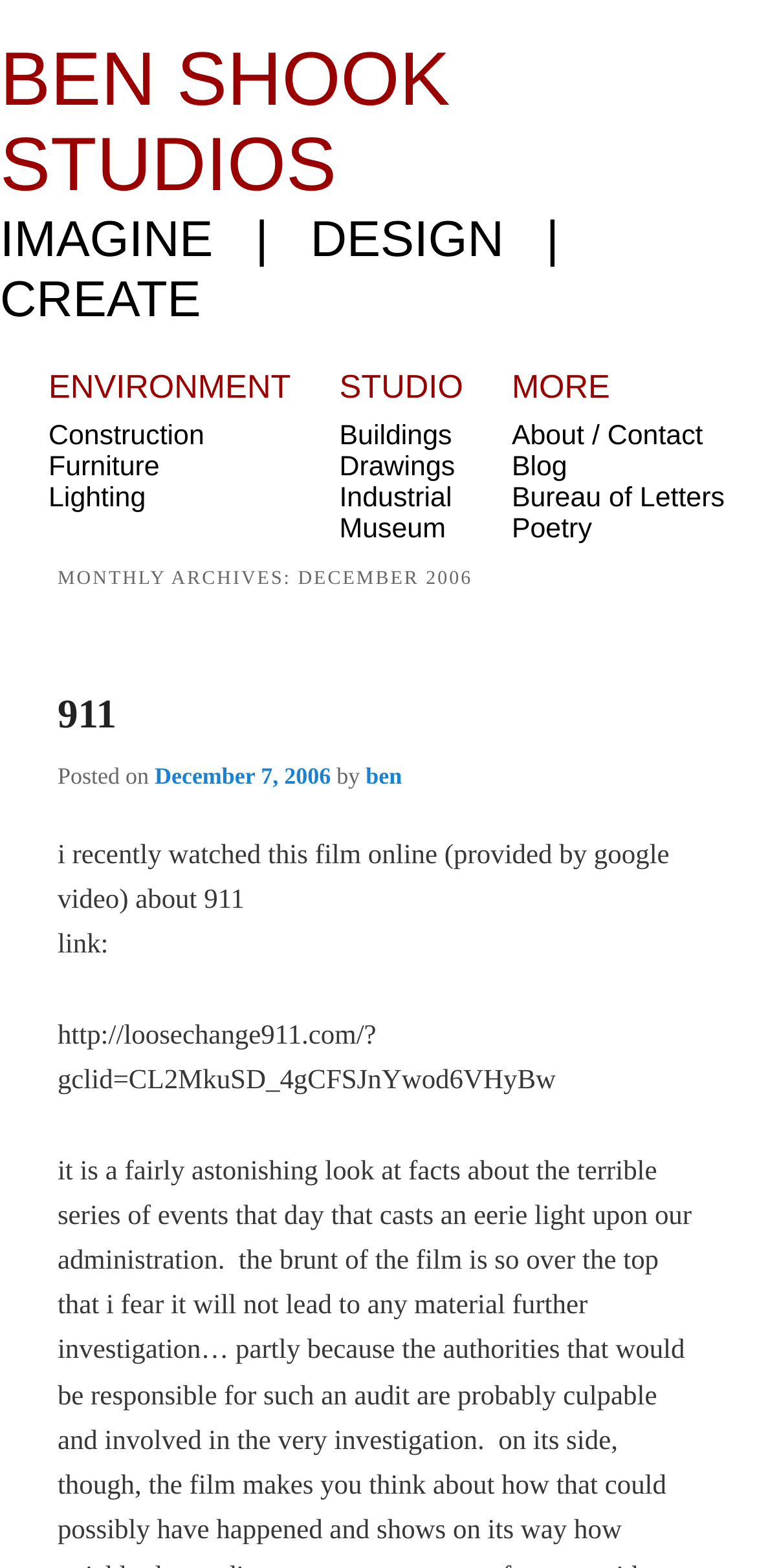Please study the image and answer the question comprehensively:
What is the title of the blog post?

The title of the blog post can be found in the header section of the webpage, where it says 'MONTHLY ARCHIVES: DECEMBER 2006'.